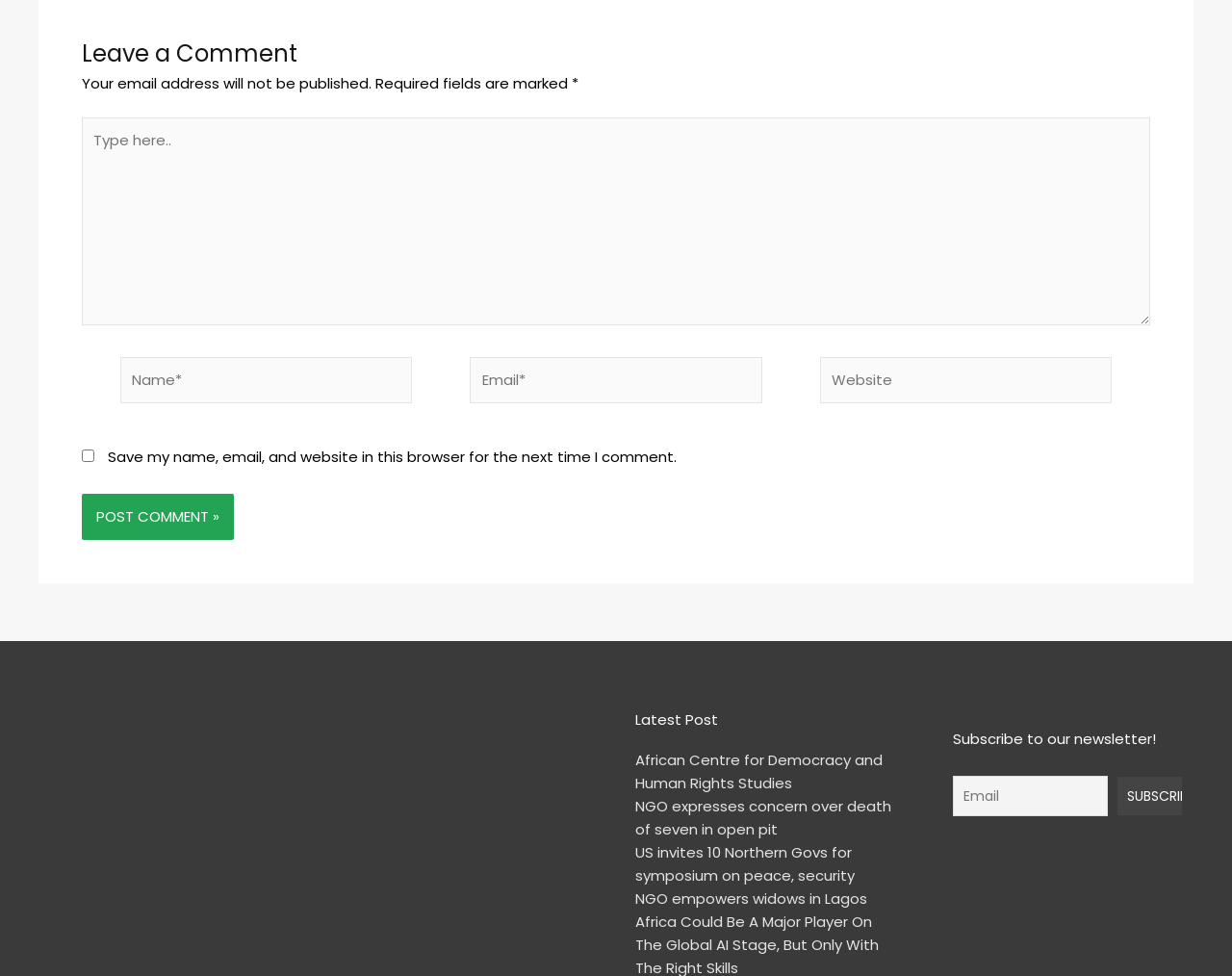What is required to post a comment?
Your answer should be a single word or phrase derived from the screenshot.

Name and Email